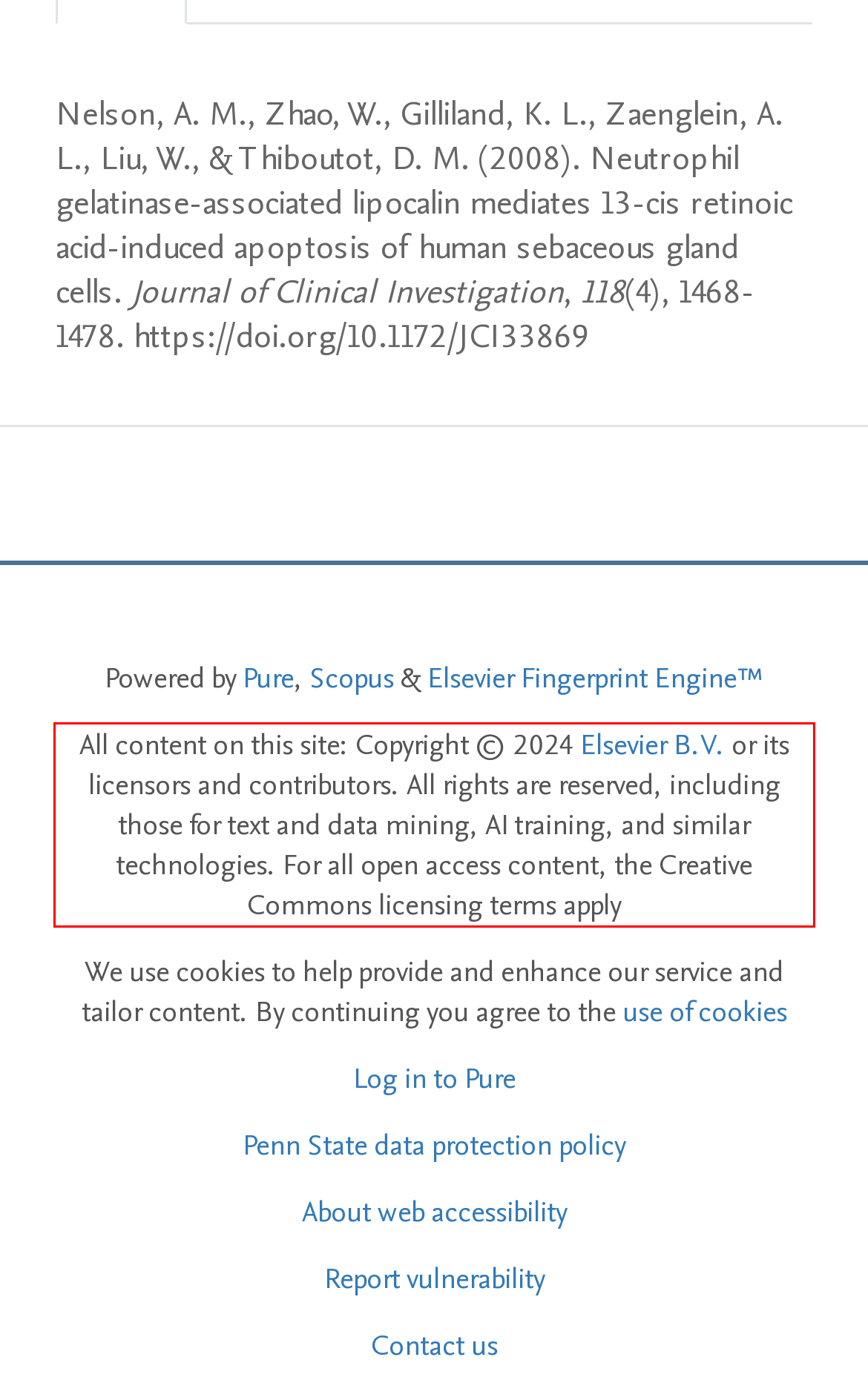Examine the webpage screenshot and use OCR to obtain the text inside the red bounding box.

All content on this site: Copyright © 2024 Elsevier B.V. or its licensors and contributors. All rights are reserved, including those for text and data mining, AI training, and similar technologies. For all open access content, the Creative Commons licensing terms apply